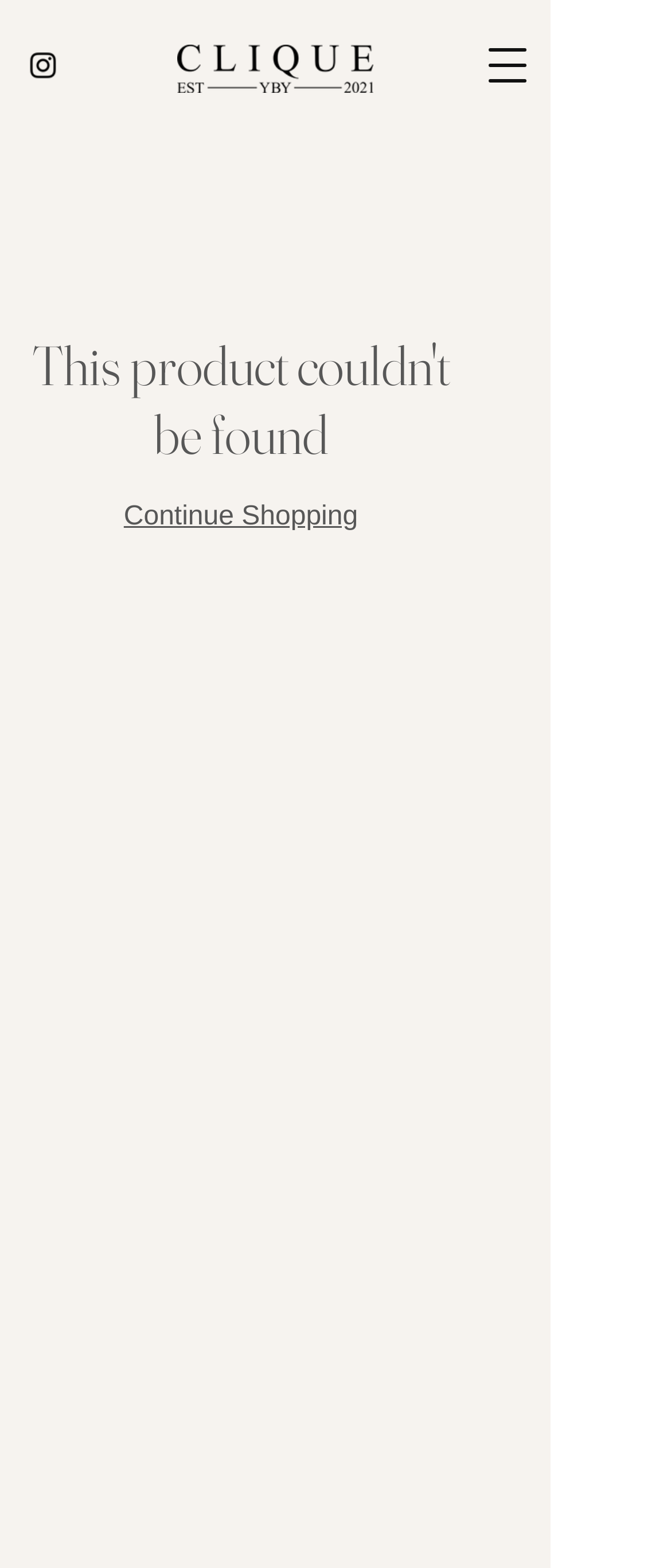Provide a brief response in the form of a single word or phrase:
How many images are on the page?

2